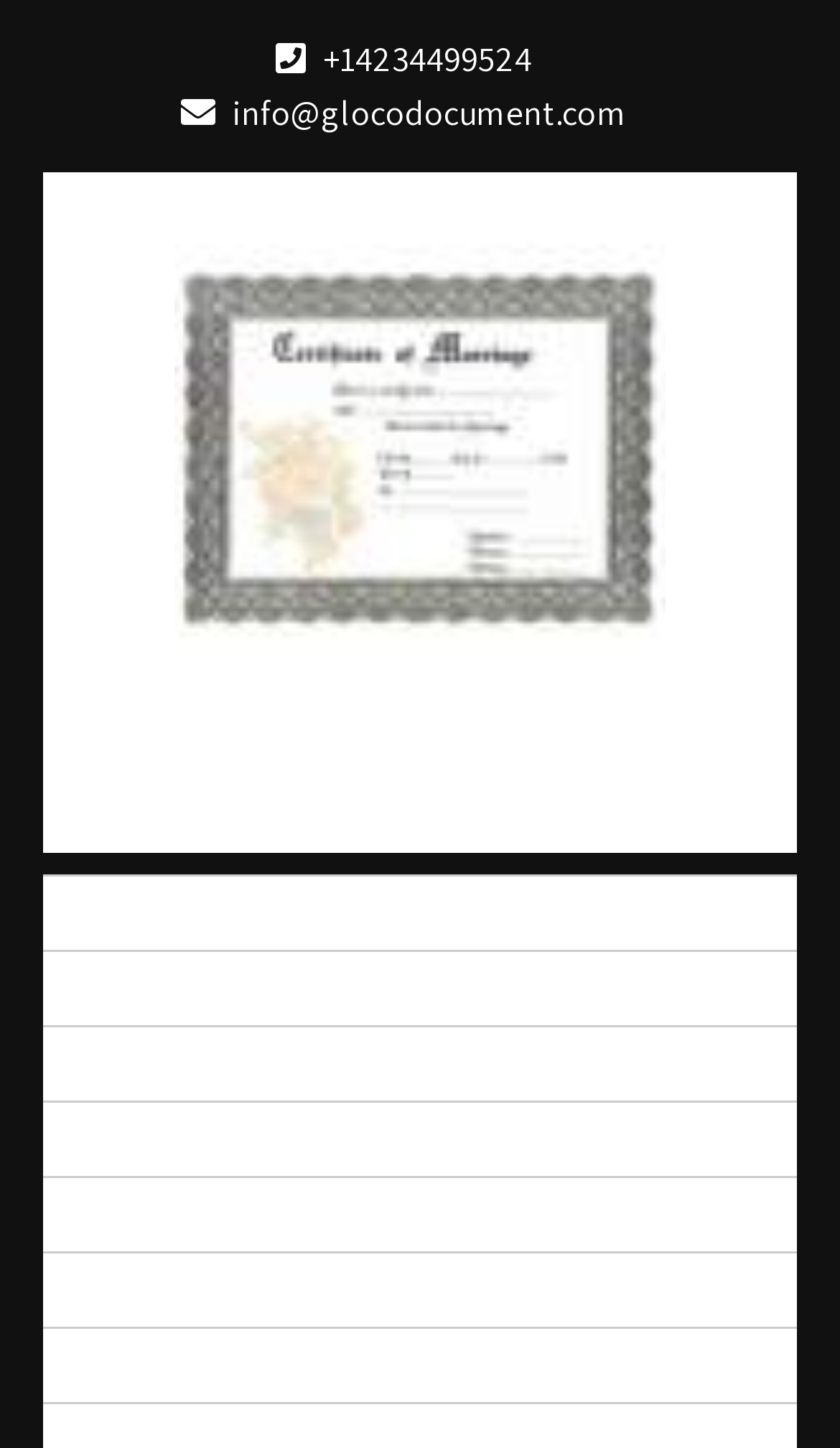From the screenshot, find the bounding box of the UI element matching this description: "Home". Supply the bounding box coordinates in the form [left, top, right, bottom], each a float between 0 and 1.

[0.051, 0.605, 0.949, 0.656]